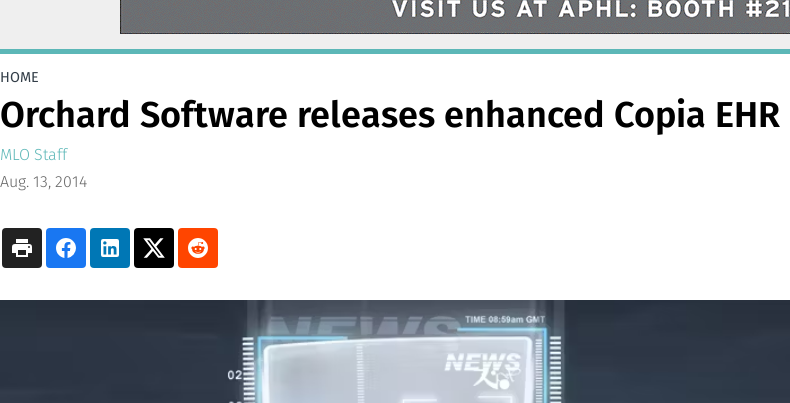What is the purpose of the sharing icons?
Please give a well-detailed answer to the question.

The presence of sharing icons for social media platforms such as Facebook and LinkedIn suggests that the article's intent is to engage readers and encourage sharing on these platforms.